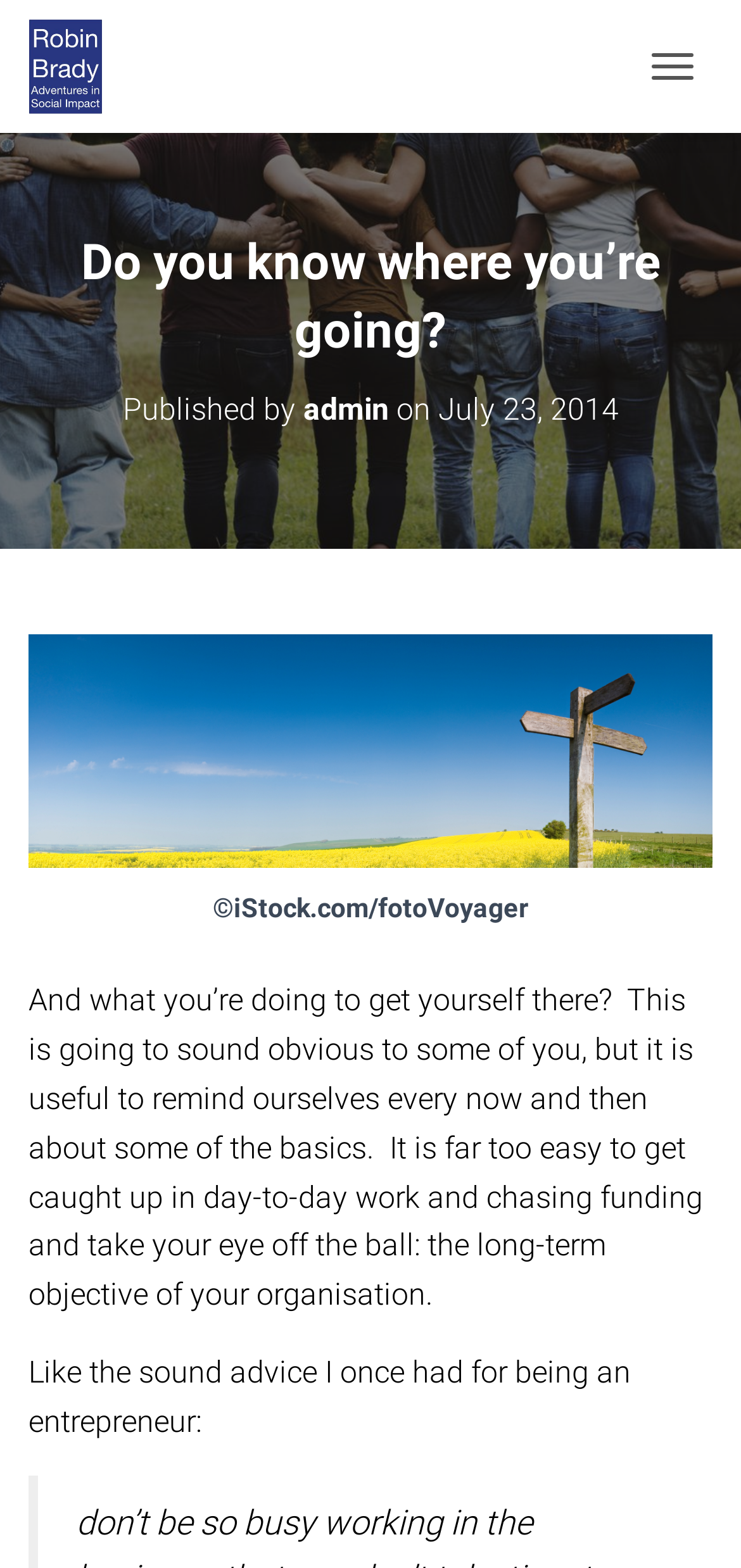Provide the bounding box coordinates of the UI element that matches the description: "parent_node: TOGGLE NAVIGATION".

[0.833, 0.725, 0.962, 0.786]